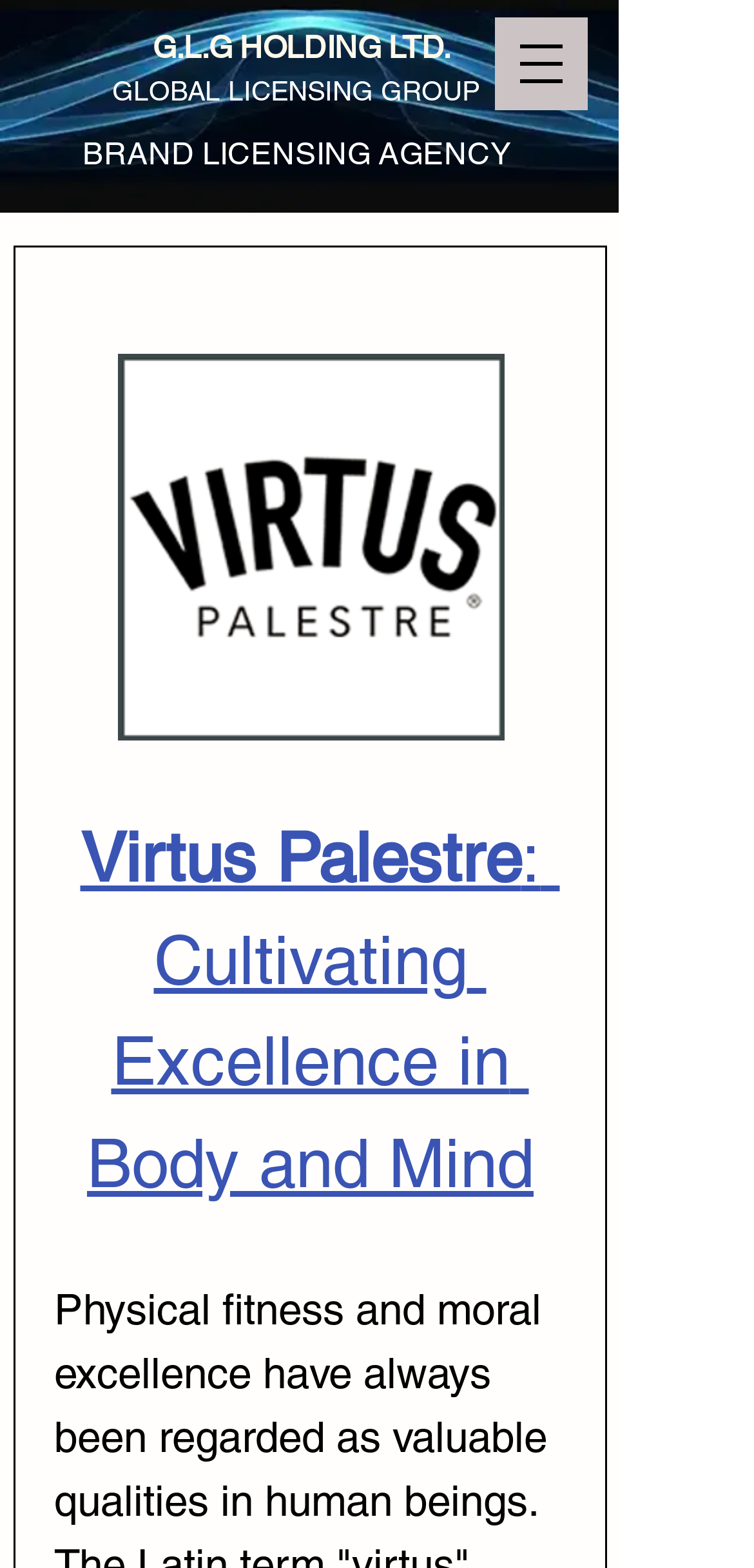Respond to the following question using a concise word or phrase: 
What is the company name?

G.L.G HOLDING LTD.